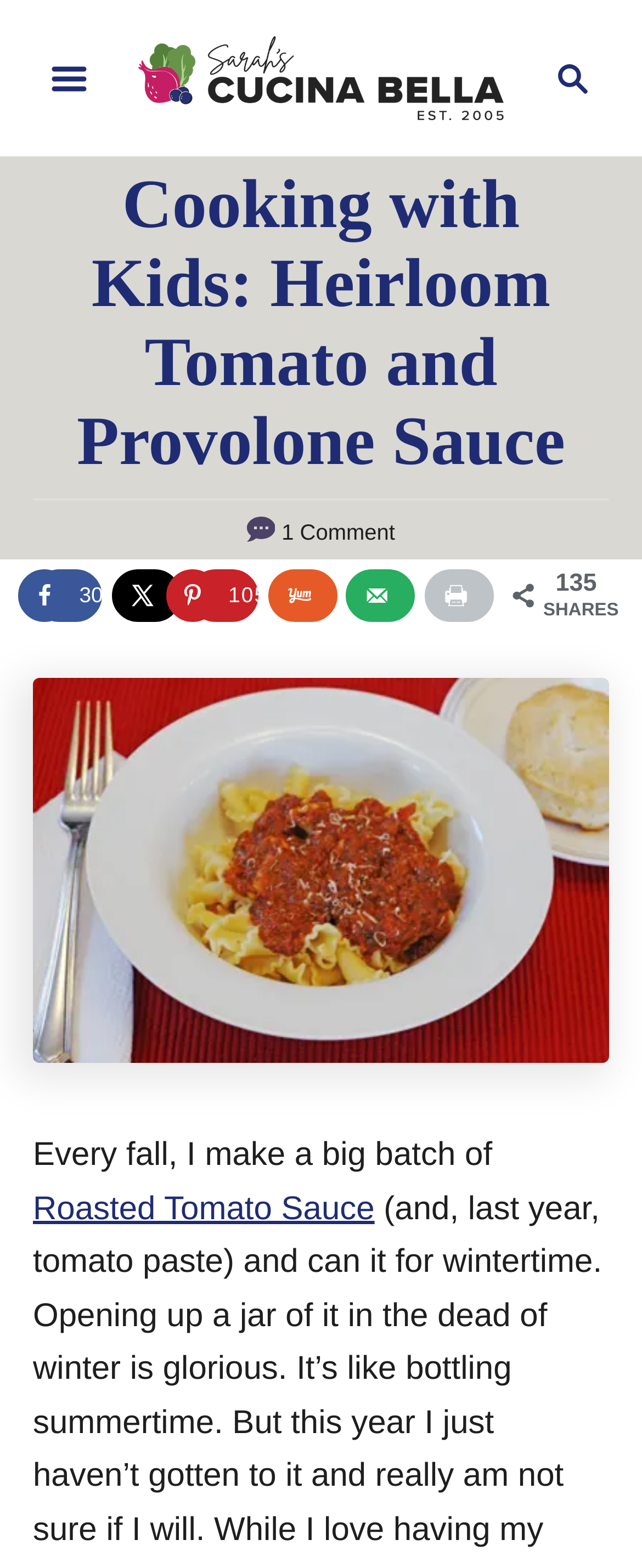What is the action of the button with a magnifying glass icon?
Offer a detailed and exhaustive answer to the question.

I found the answer by looking at the button element with the image 'Magnifying Glass' which is a common icon for search functionality, indicating that the button is for searching.